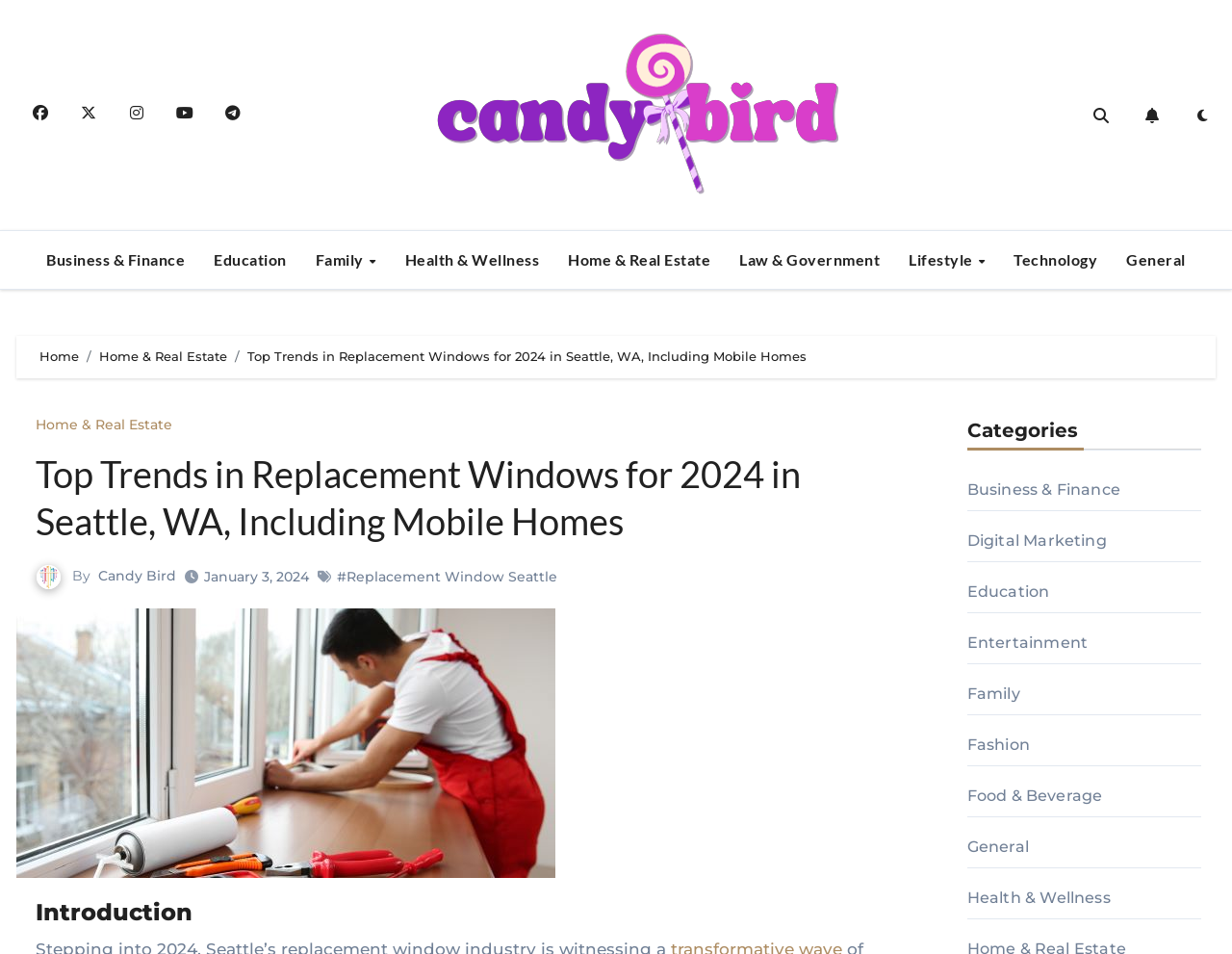Determine the bounding box coordinates for the clickable element required to fulfill the instruction: "View the 'Top Trends in Replacement Windows for 2024 in Seattle, WA, Including Mobile Homes' article". Provide the coordinates as four float numbers between 0 and 1, i.e., [left, top, right, bottom].

[0.029, 0.472, 0.723, 0.572]